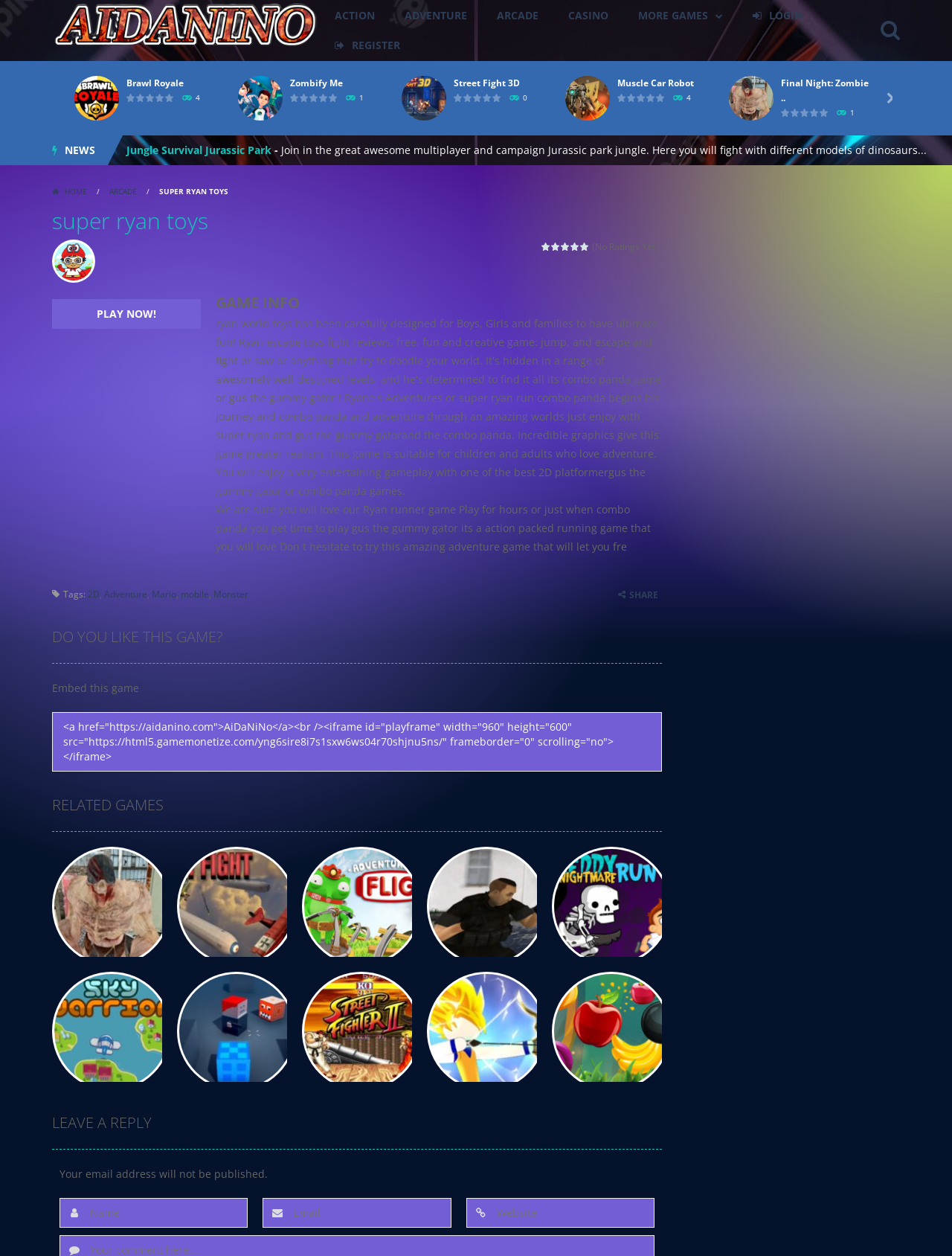Determine the bounding box coordinates of the target area to click to execute the following instruction: "Play 'Brawl Royale' game."

[0.078, 0.071, 0.125, 0.083]